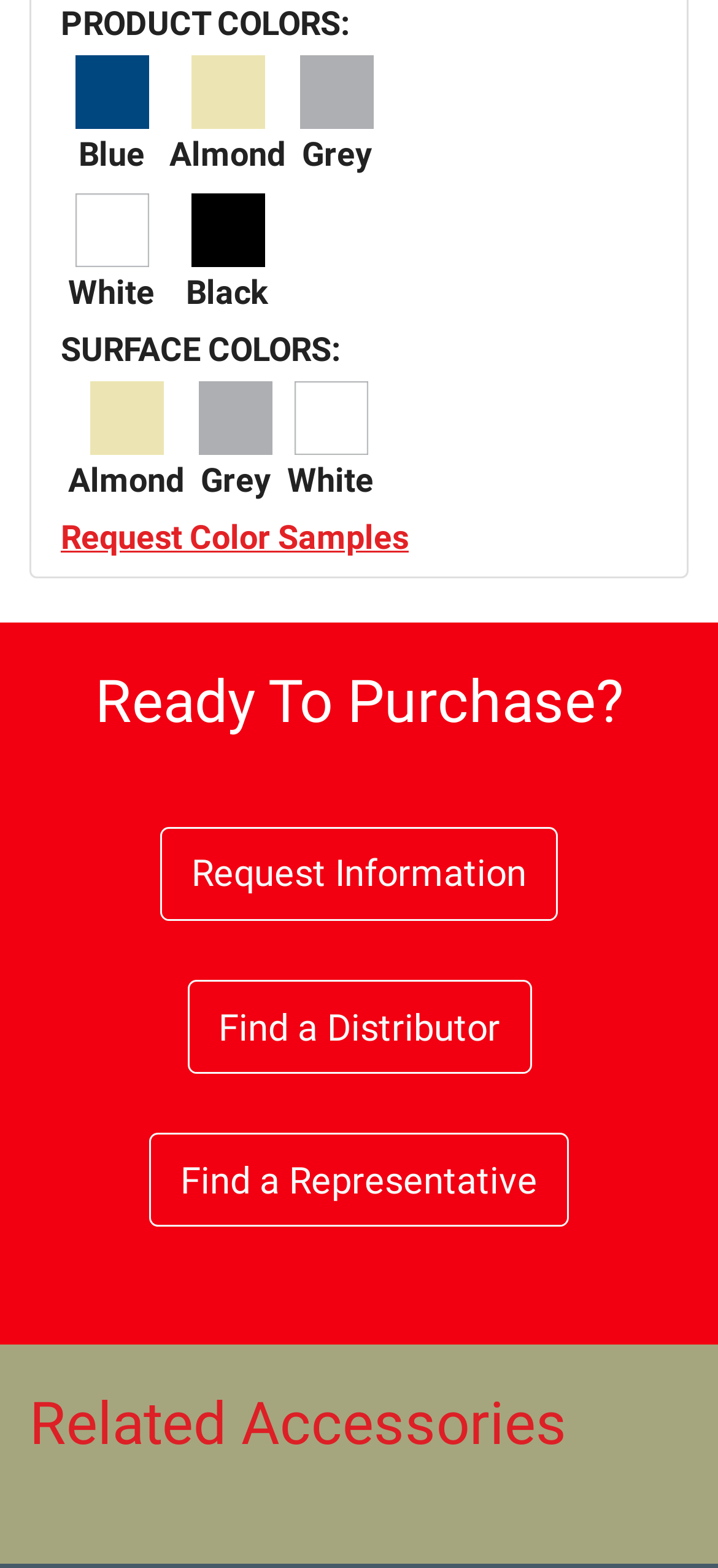Provide a one-word or short-phrase response to the question:
How many ways are there to get more information about the product?

3